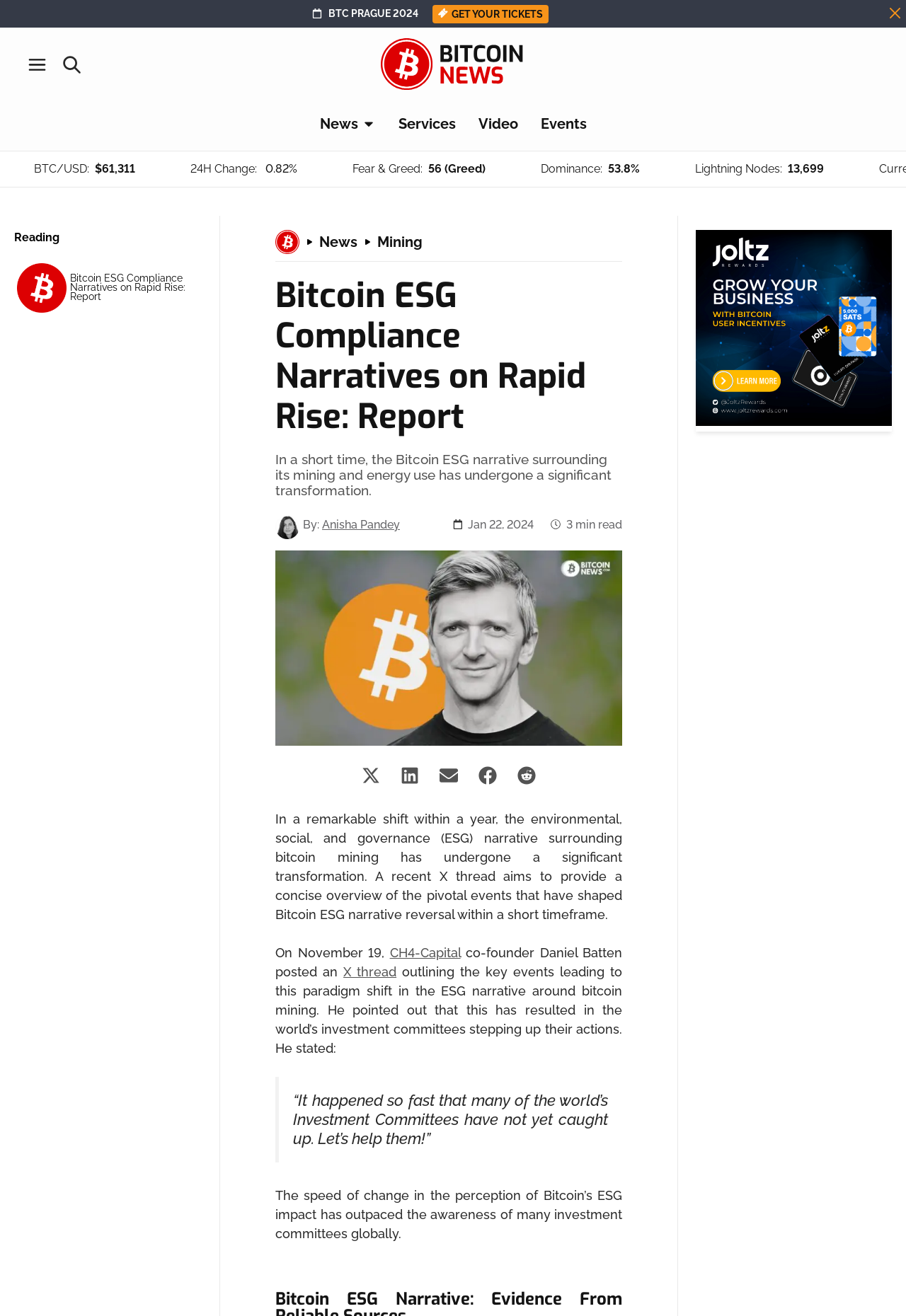Locate the bounding box of the UI element based on this description: "Anisha Pandey". Provide four float numbers between 0 and 1 as [left, top, right, bottom].

[0.355, 0.393, 0.441, 0.403]